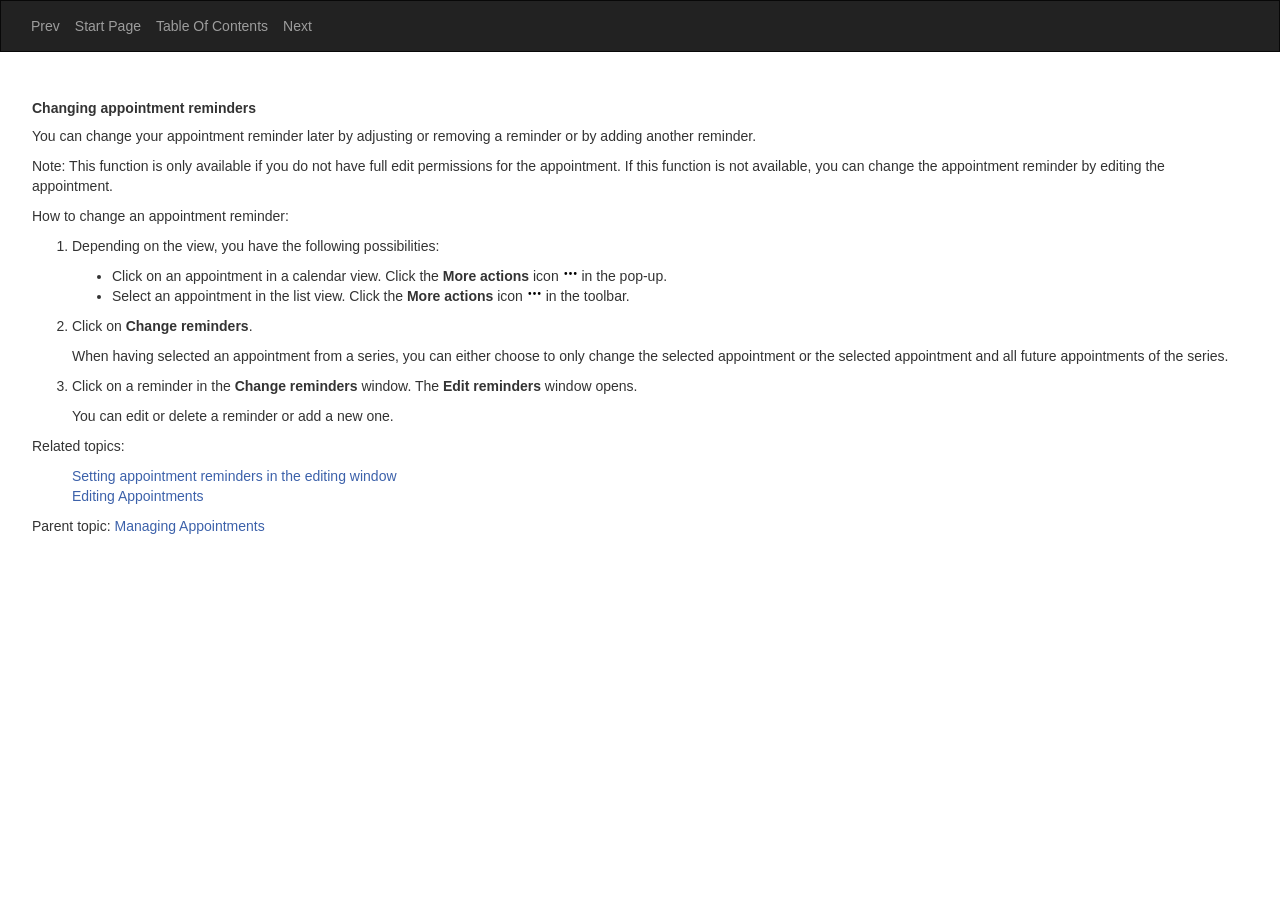What happens when you click 'Change reminders'?
Look at the screenshot and provide an in-depth answer.

When you click 'Change reminders', the 'Edit reminders' window opens. This is stated in the text 'Click on a reminder in the window. The 'Edit reminders' window opens.' which suggests that clicking 'Change reminders' leads to the opening of the 'Edit reminders' window.